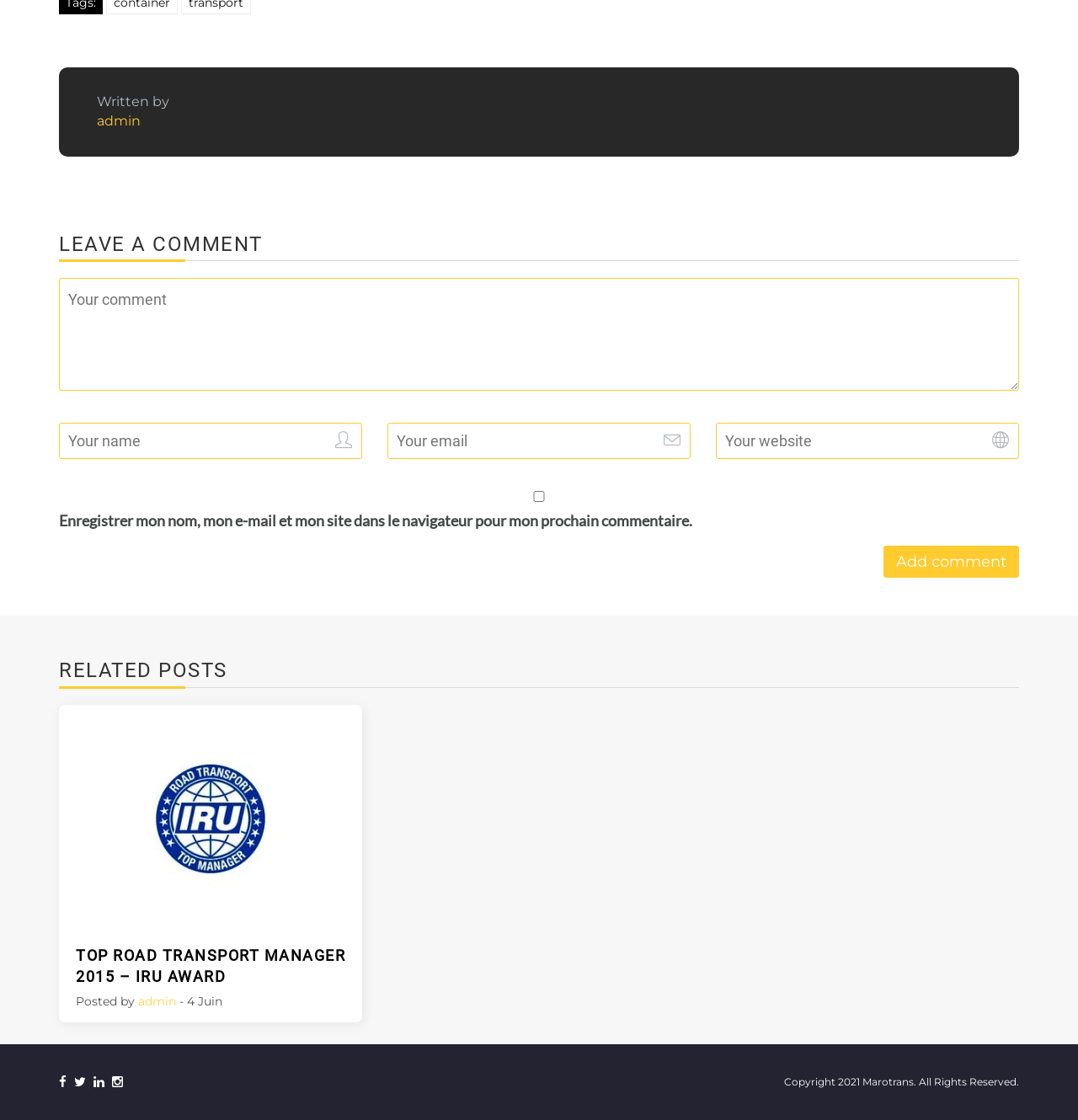Find the bounding box coordinates of the clickable region needed to perform the following instruction: "Enter your name". The coordinates should be provided as four float numbers between 0 and 1, i.e., [left, top, right, bottom].

[0.055, 0.377, 0.336, 0.41]